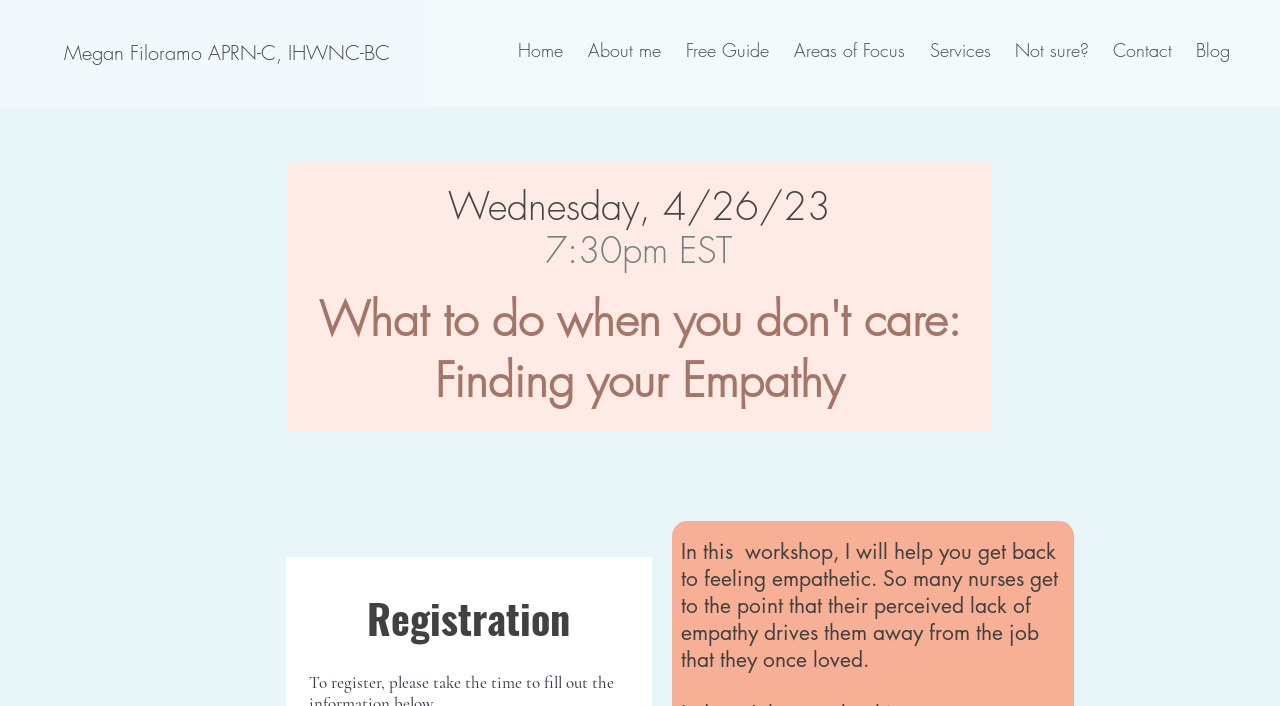Please answer the following question using a single word or phrase: 
What is the topic of the webinar?

Finding Empathy